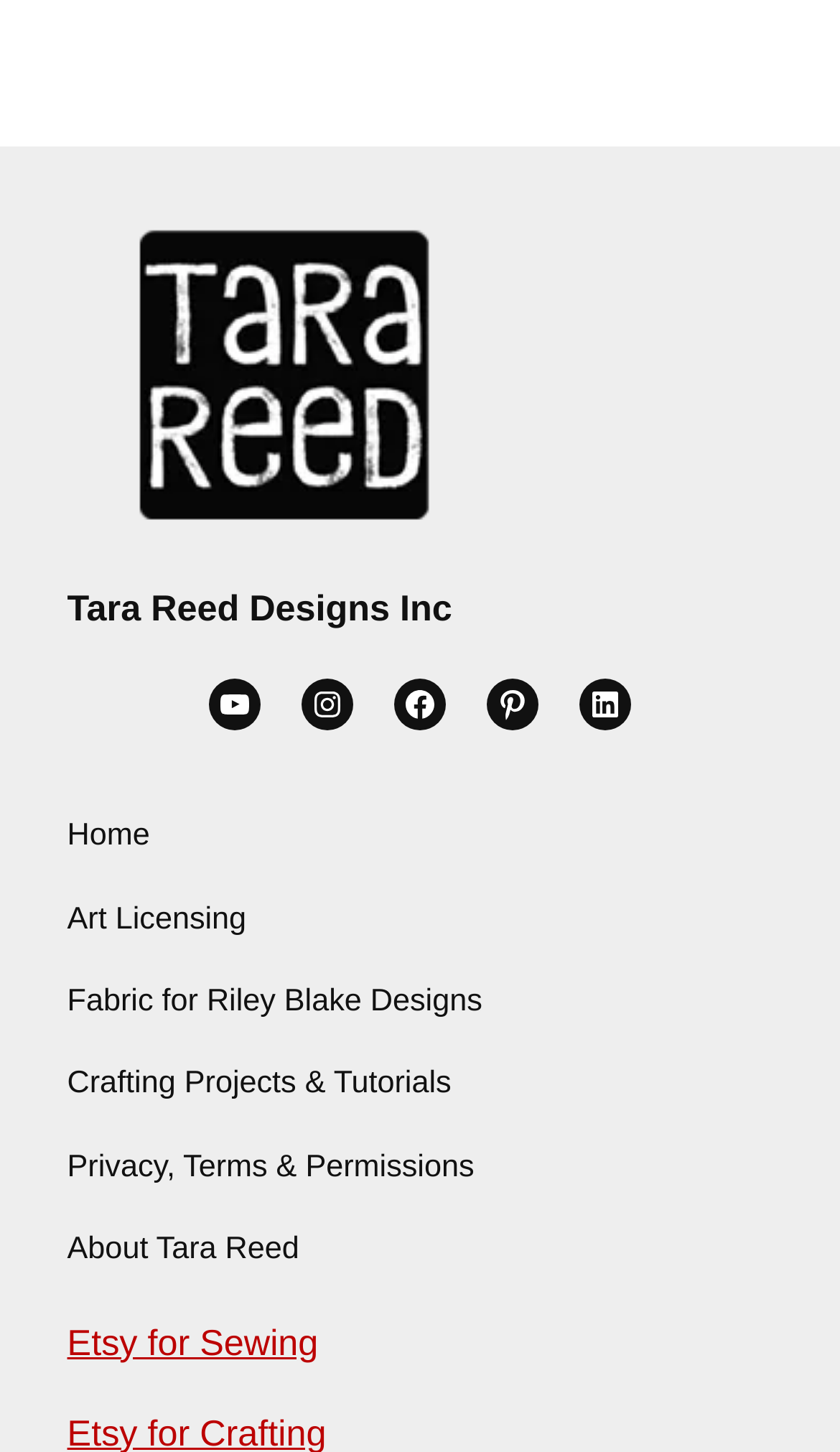Respond with a single word or short phrase to the following question: 
What is the last link in the navigation menu?

About Tara Reed